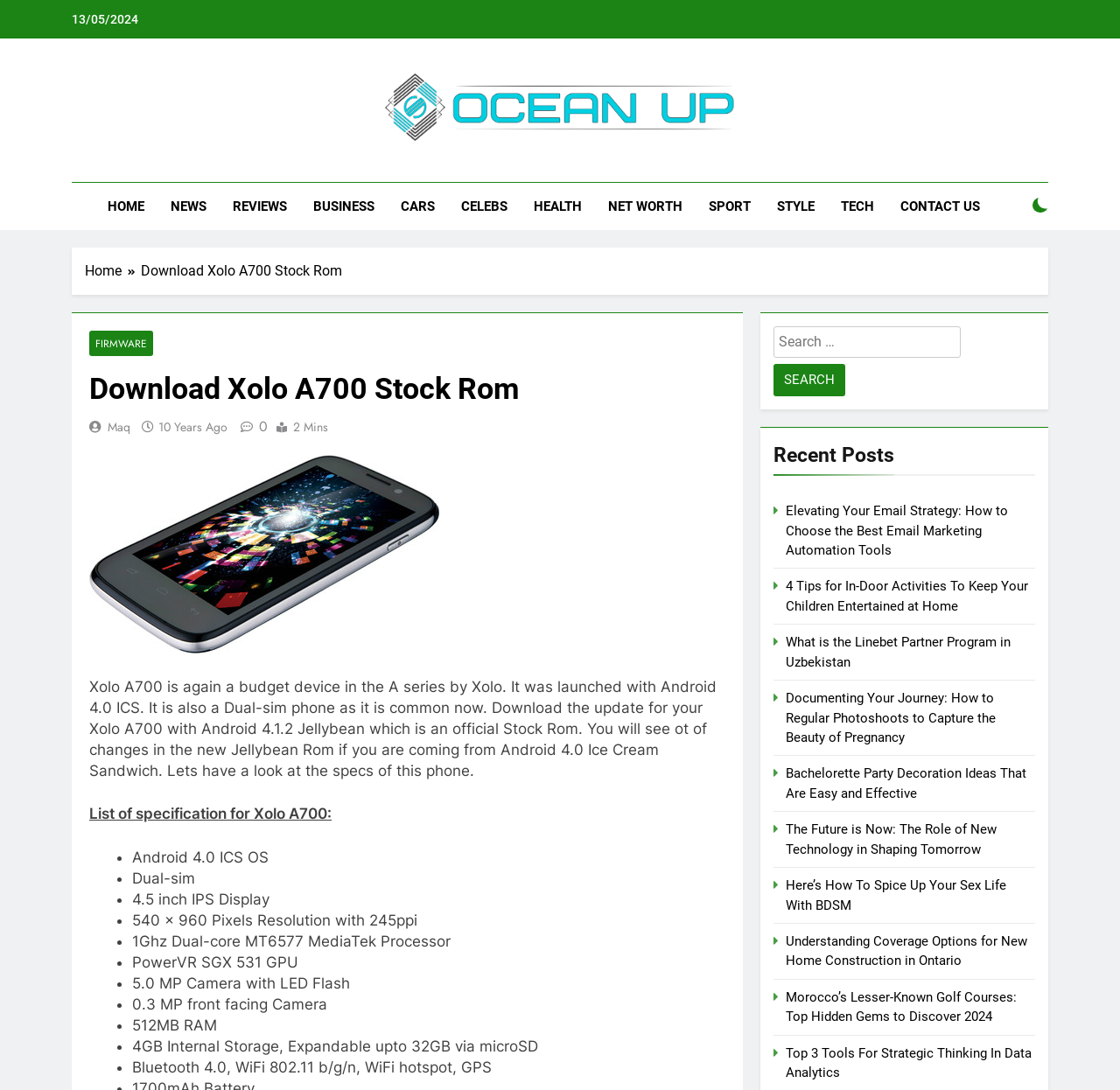Provide an in-depth caption for the elements present on the webpage.

The webpage is about downloading the Xolo A700 stock ROM, with a focus on the phone's specifications and features. At the top of the page, there is a date "13/05/2024" and a link to "Oceanup.com" with an accompanying image. Below this, there is a navigation menu with links to various categories such as "HOME", "NEWS", "REVIEWS", and more.

The main content of the page is divided into sections. The first section has a heading "Download Xolo A700 Stock Rom" and provides a brief description of the phone, stating that it is a budget device with Android 4.0 ICS and dual-sim capabilities. Below this, there is a list of specifications for the phone, including its operating system, display, processor, camera, and storage.

To the right of the main content, there is a search bar with a button labeled "Search". Below this, there is a section titled "Recent Posts" with links to various articles on different topics such as email marketing, parenting, technology, and more.

At the bottom of the page, there is a checkbox and a breadcrumbs navigation menu that shows the current page's location within the website's hierarchy.